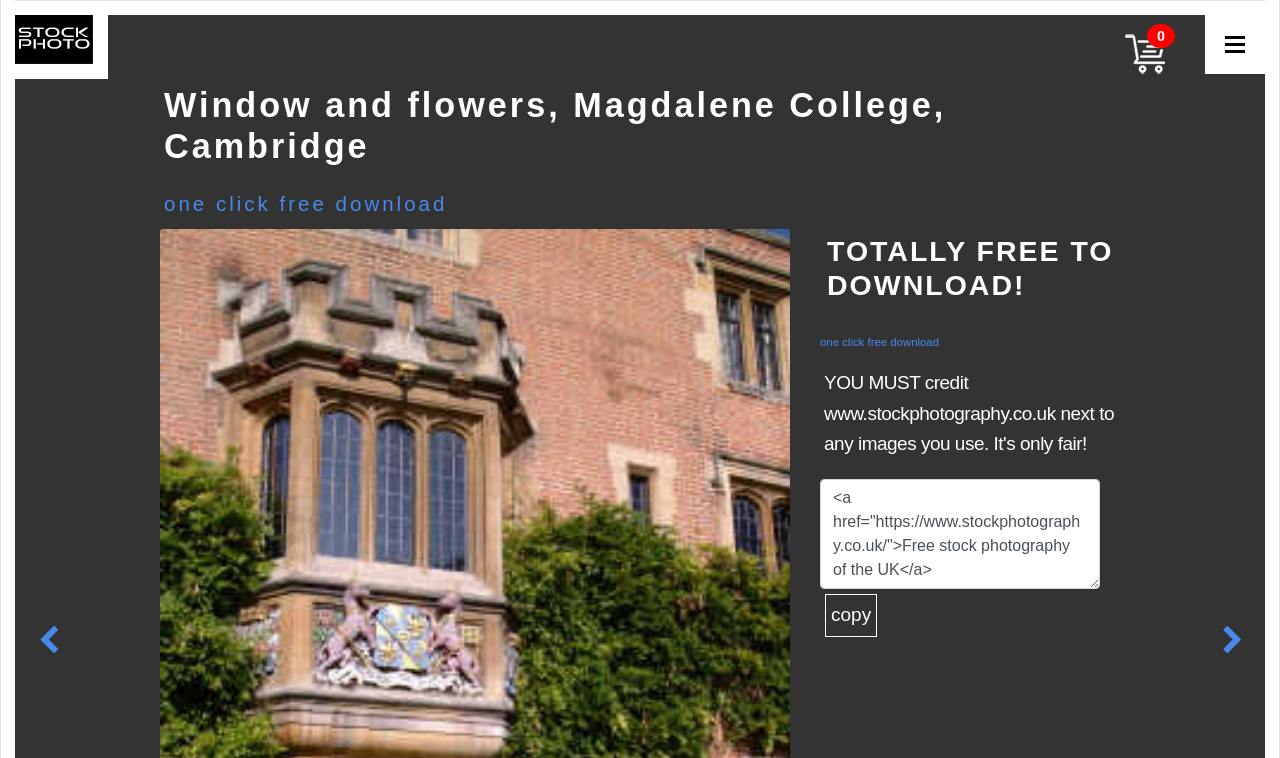Find the bounding box of the UI element described as follows: "CD Releases".

None